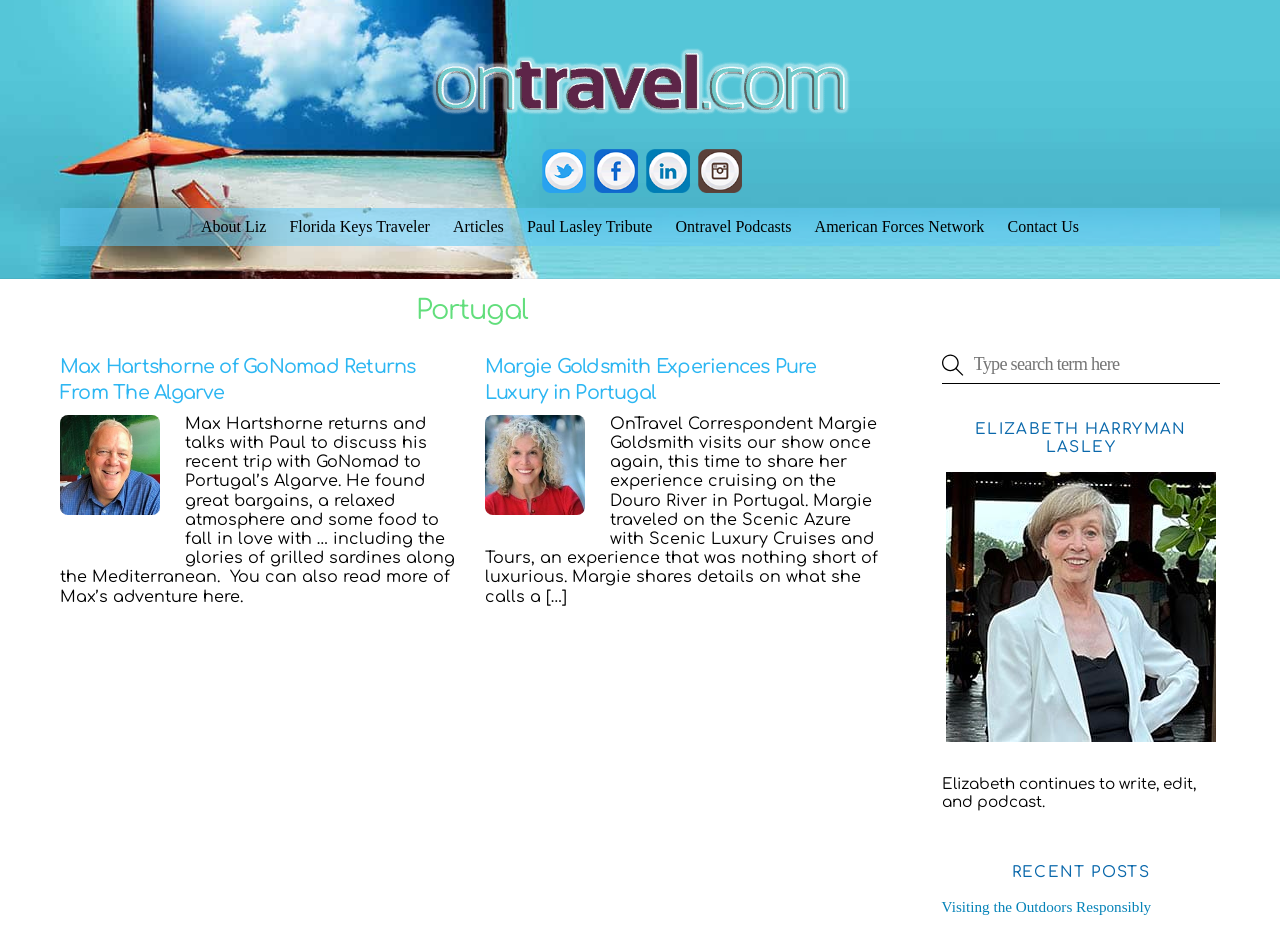From the image, can you give a detailed response to the question below:
Who is the author of the website?

The author of the website is Elizabeth Harryman Lasley, as indicated by the heading 'ELIZABETH HARRYMAN LASLEY' on the webpage. This suggests that she is the owner or main contributor to the website.